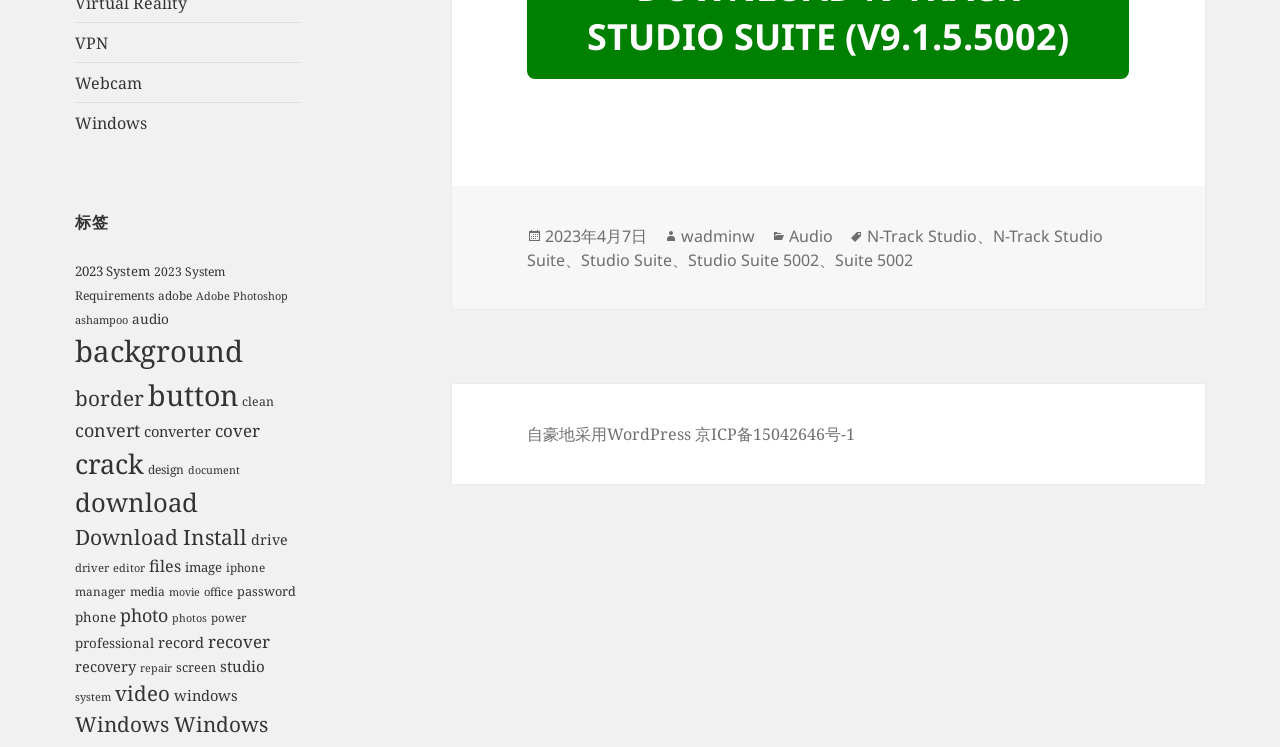Locate the bounding box of the user interface element based on this description: "Download Install".

[0.059, 0.701, 0.193, 0.738]